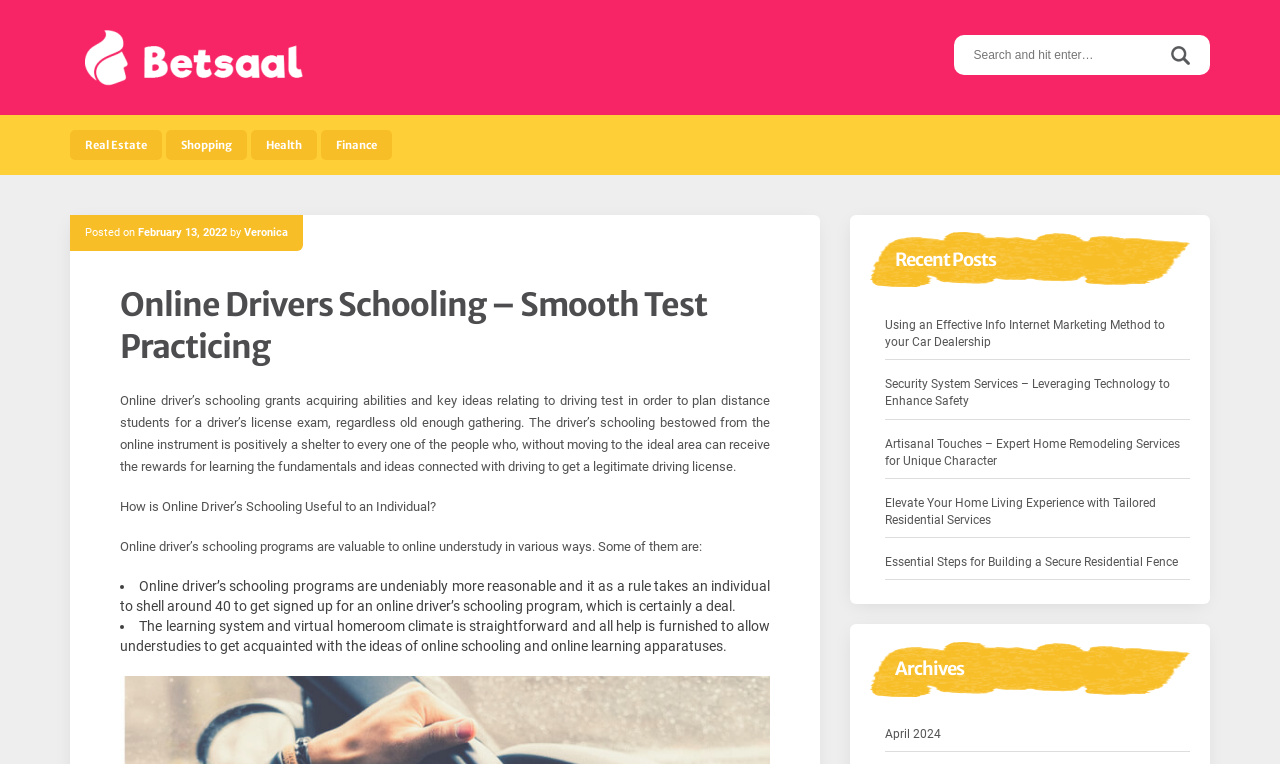Pinpoint the bounding box coordinates of the clickable element needed to complete the instruction: "Read the post from February 13, 2022". The coordinates should be provided as four float numbers between 0 and 1: [left, top, right, bottom].

[0.108, 0.296, 0.177, 0.313]